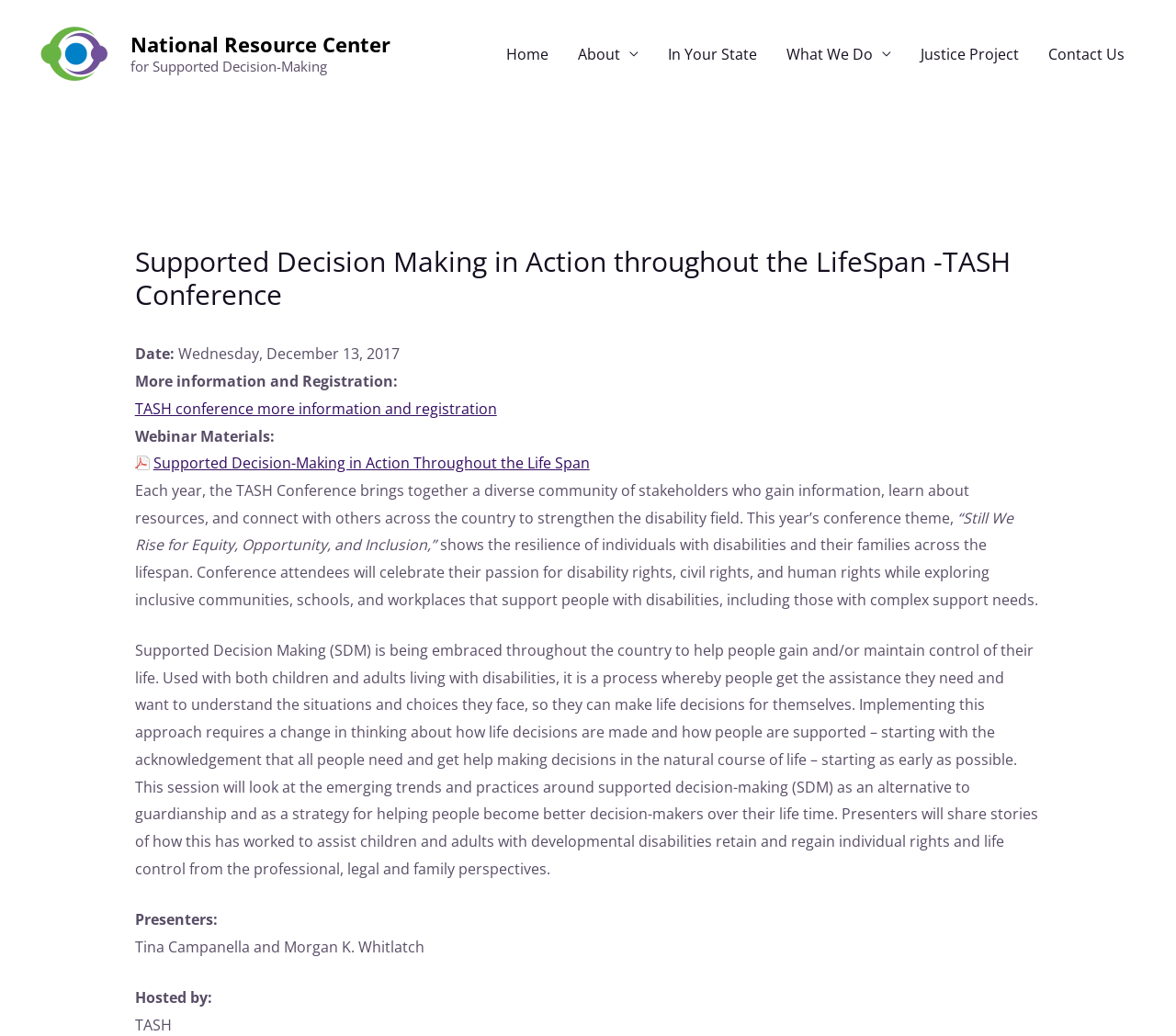Please determine the bounding box coordinates, formatted as (top-left x, top-left y, bottom-right x, bottom-right y), with all values as floating point numbers between 0 and 1. Identify the bounding box of the region described as: Justice Project

[0.77, 0.021, 0.879, 0.083]